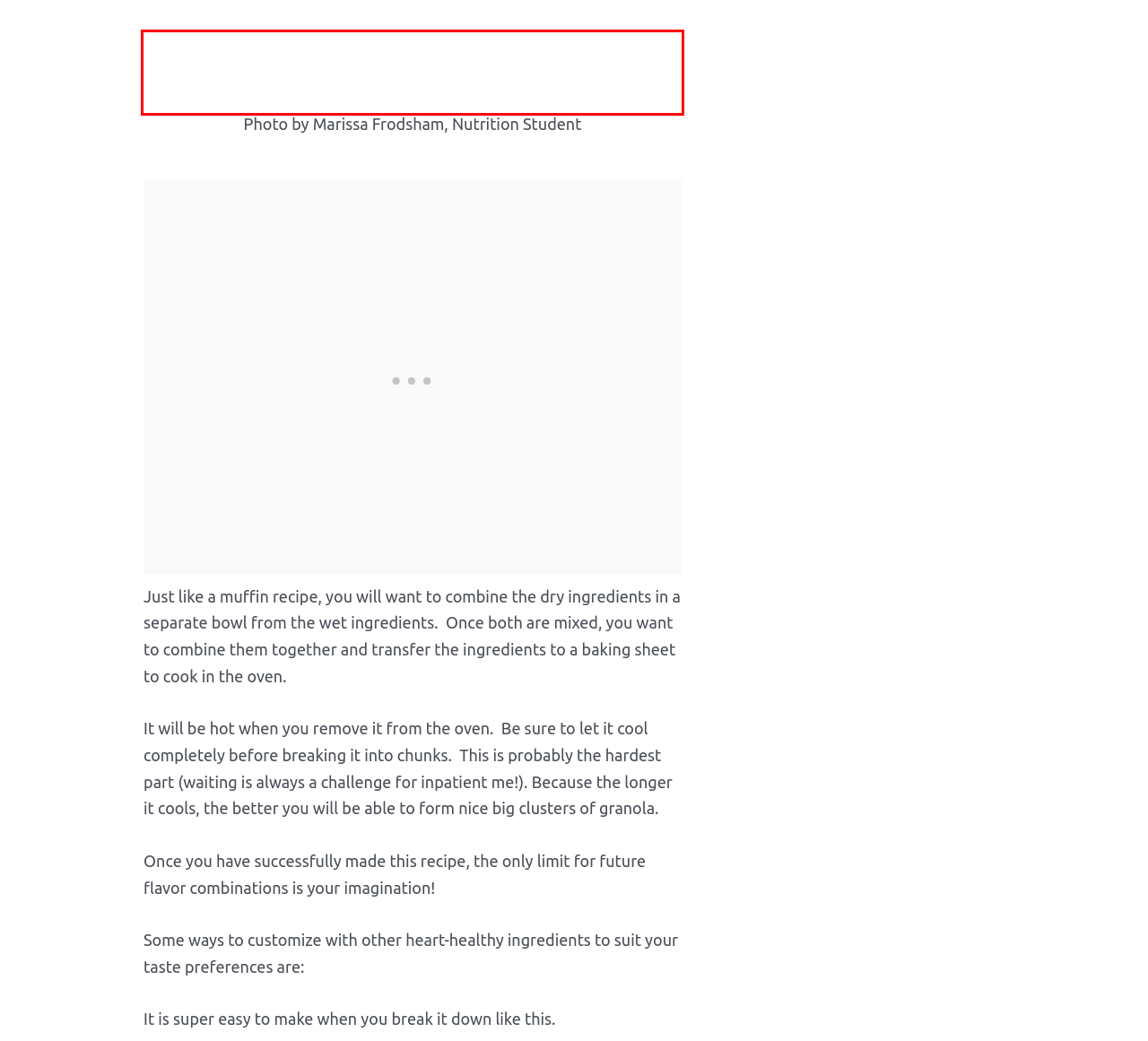You have a screenshot of a webpage with a red bounding box. Identify and extract the text content located inside the red bounding box.

I’ve mentioned eating this granola with milk as a cereal, or topping your yogurt with it, but here are some other out-of-the-box ways to use granola: